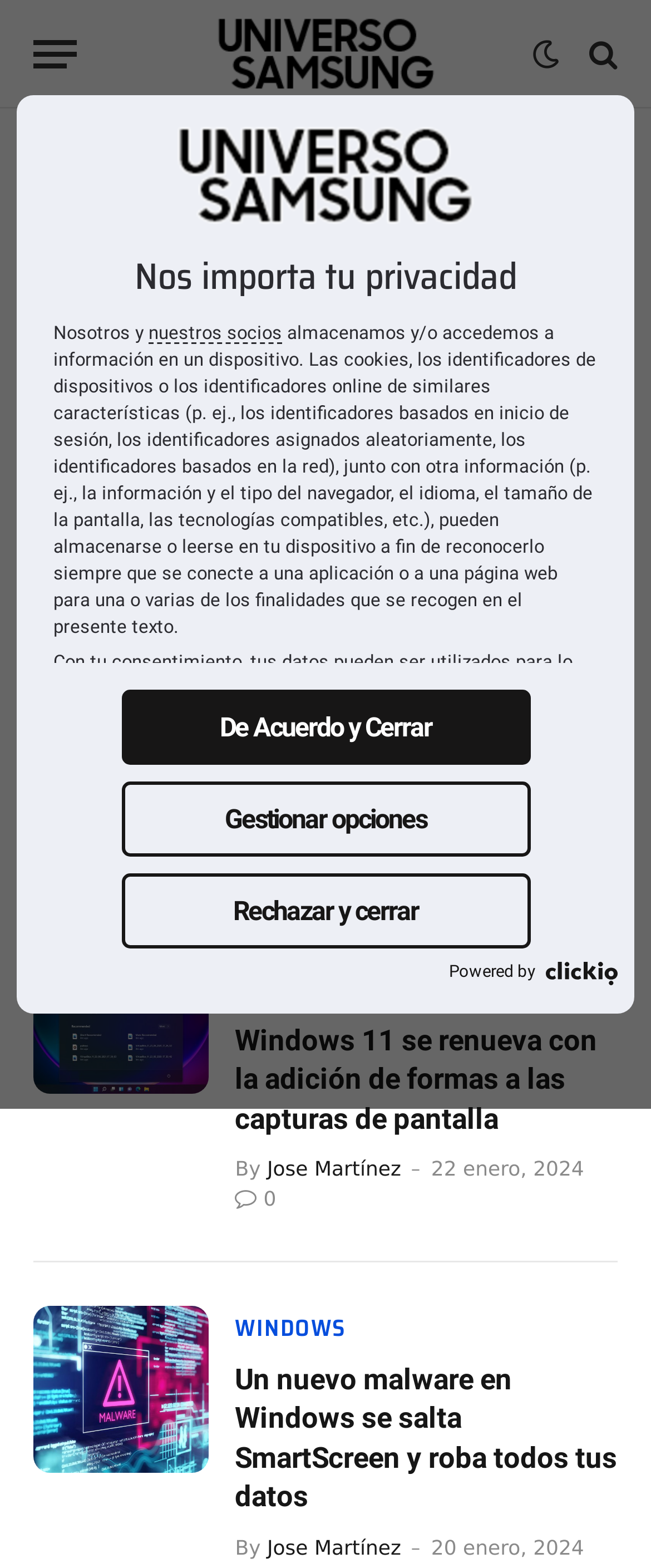Based on the element description "nuestros socios", predict the bounding box coordinates of the UI element.

[0.228, 0.204, 0.433, 0.221]